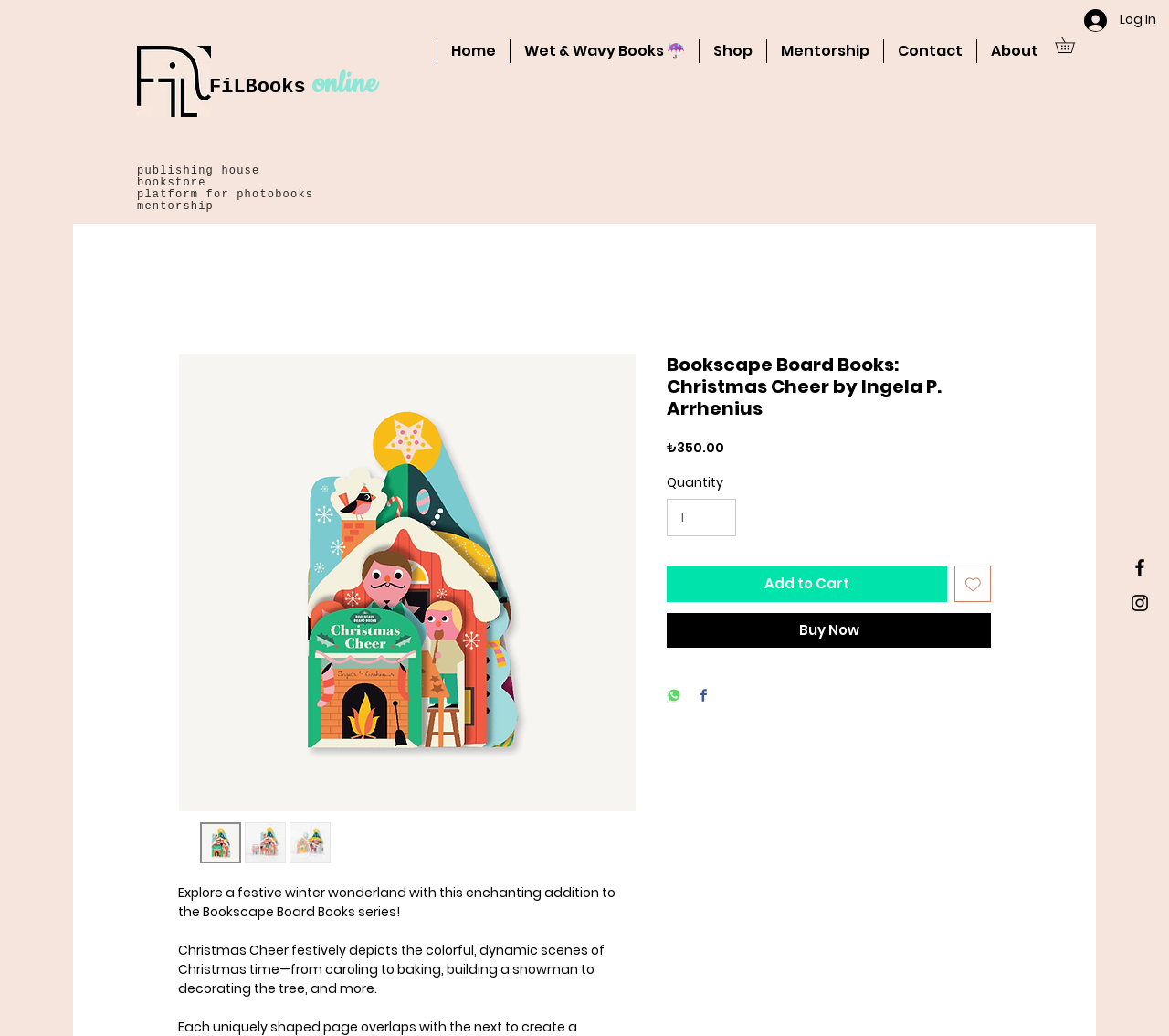Can you specify the bounding box coordinates of the area that needs to be clicked to fulfill the following instruction: "Share the book on WhatsApp"?

[0.57, 0.664, 0.583, 0.681]